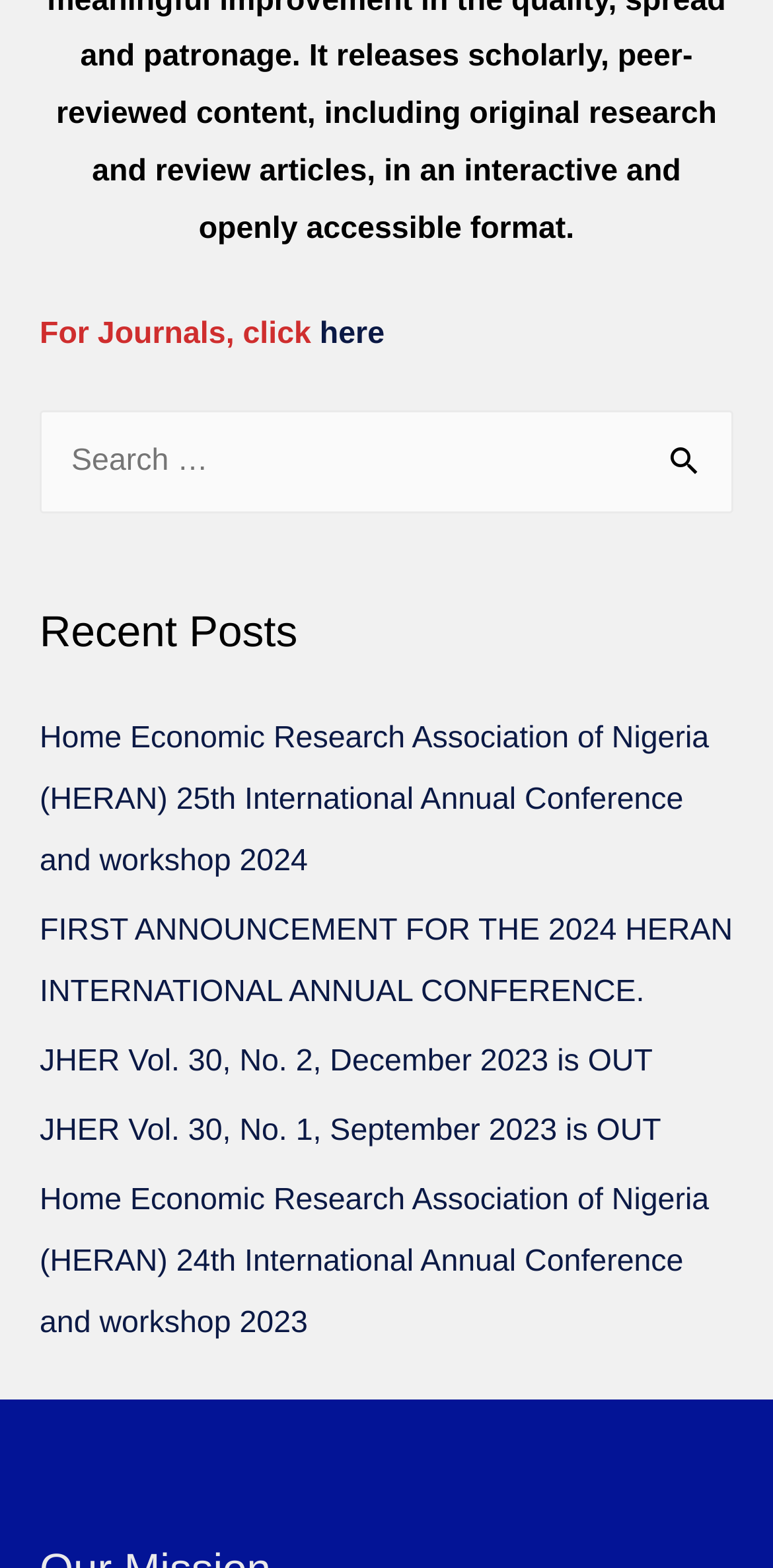Please specify the bounding box coordinates of the element that should be clicked to execute the given instruction: 'Click on 'here' for journals'. Ensure the coordinates are four float numbers between 0 and 1, expressed as [left, top, right, bottom].

[0.414, 0.203, 0.498, 0.224]